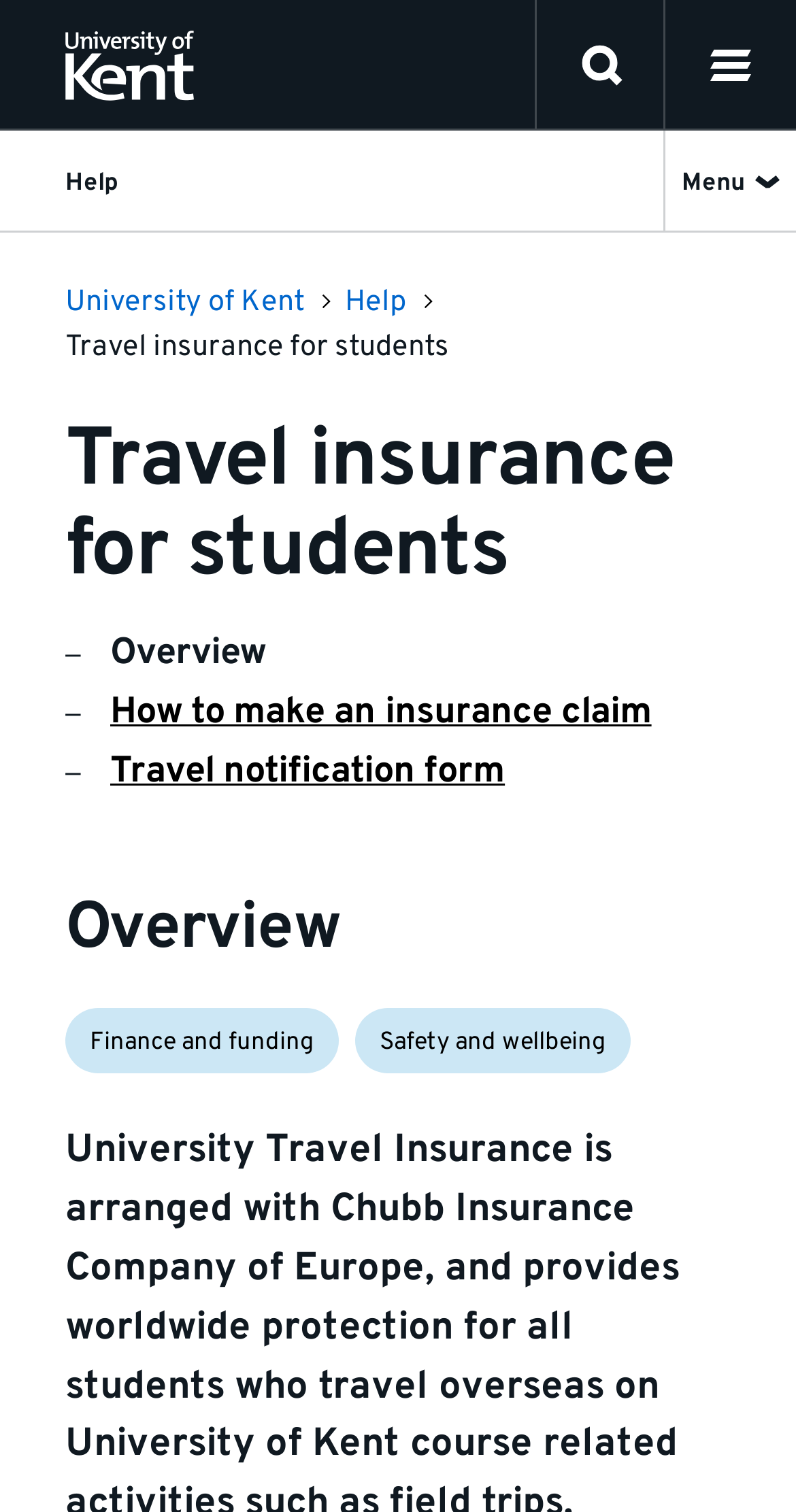What is the purpose of the insurance?
Utilize the information in the image to give a detailed answer to the question.

The purpose of the insurance can be inferred from the webpage's content, which mentions that the insurance is for students who travel overseas on University of Kent course related activities.